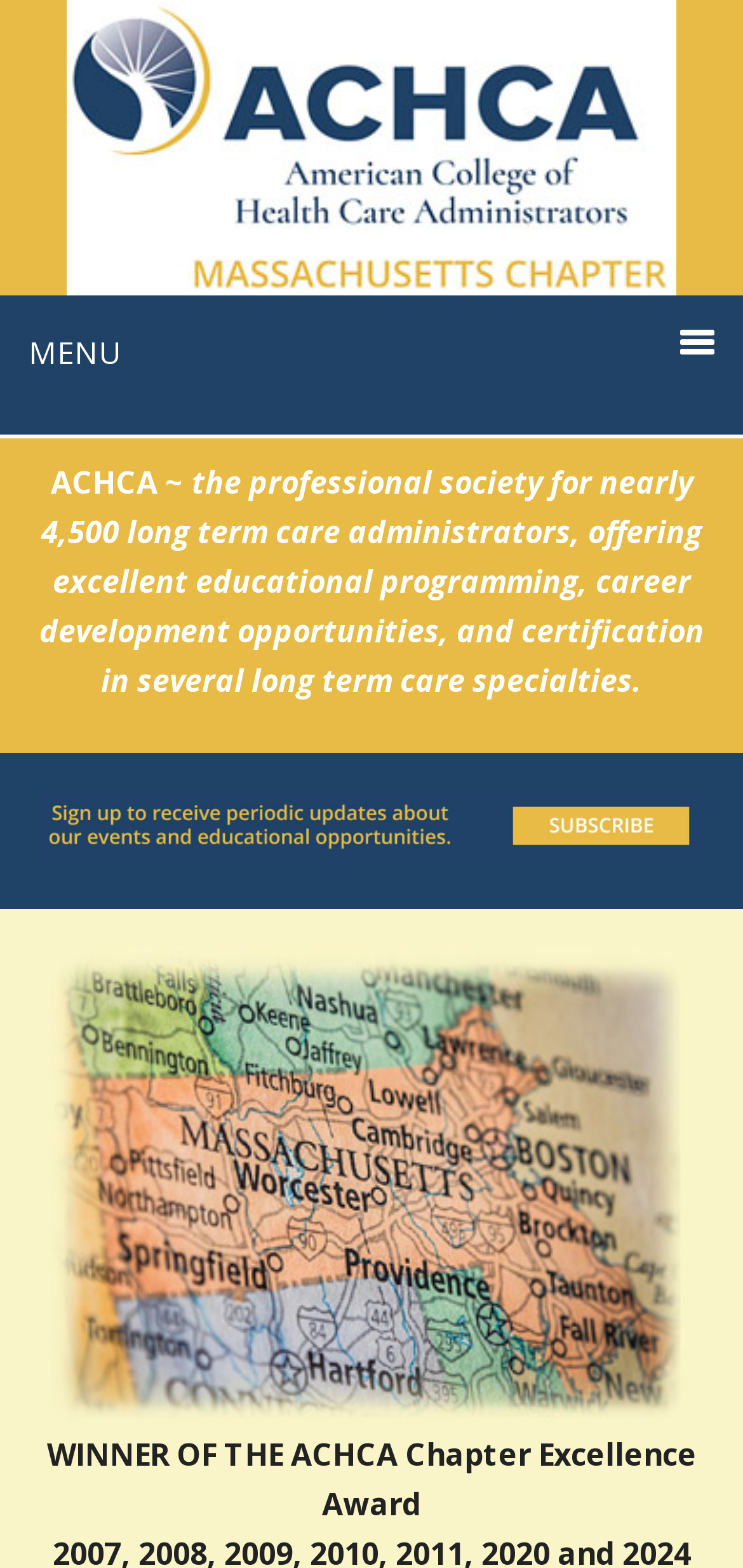What award did the chapter win?
Please give a detailed and elaborate explanation in response to the question.

The award won by the chapter is mentioned in the static text element at the bottom of the webpage, which reads 'WINNER OF THE ACHCA Chapter Excellence Award'. This text is likely highlighting the chapter's achievement and recognition within the organization.